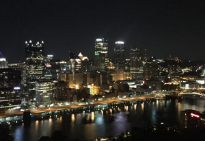Please answer the following question using a single word or phrase: 
What is the effect of the warm lights on the riverside?

Creates a serene atmosphere